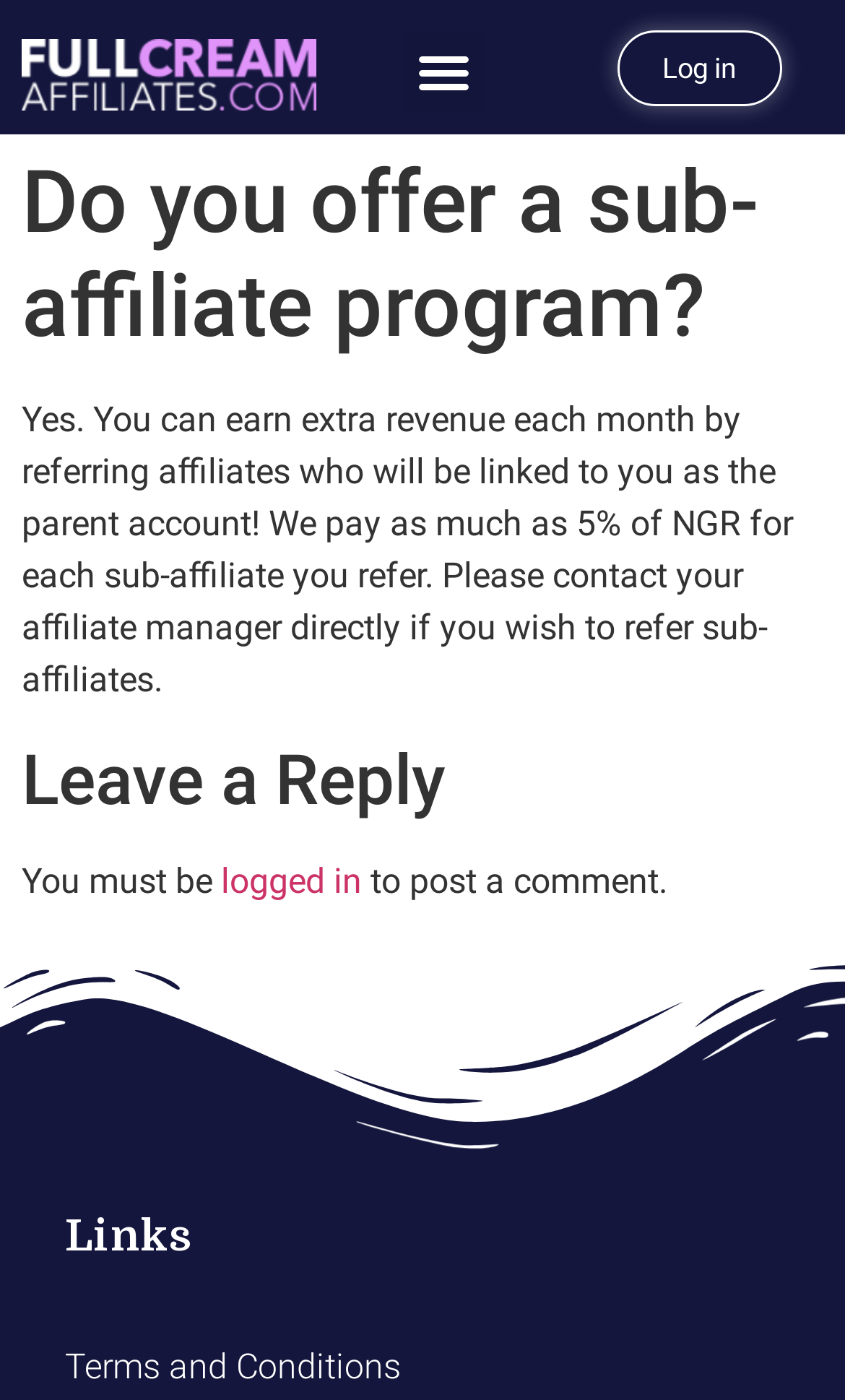Extract the top-level heading from the webpage and provide its text.

Do you offer a sub-affiliate program?